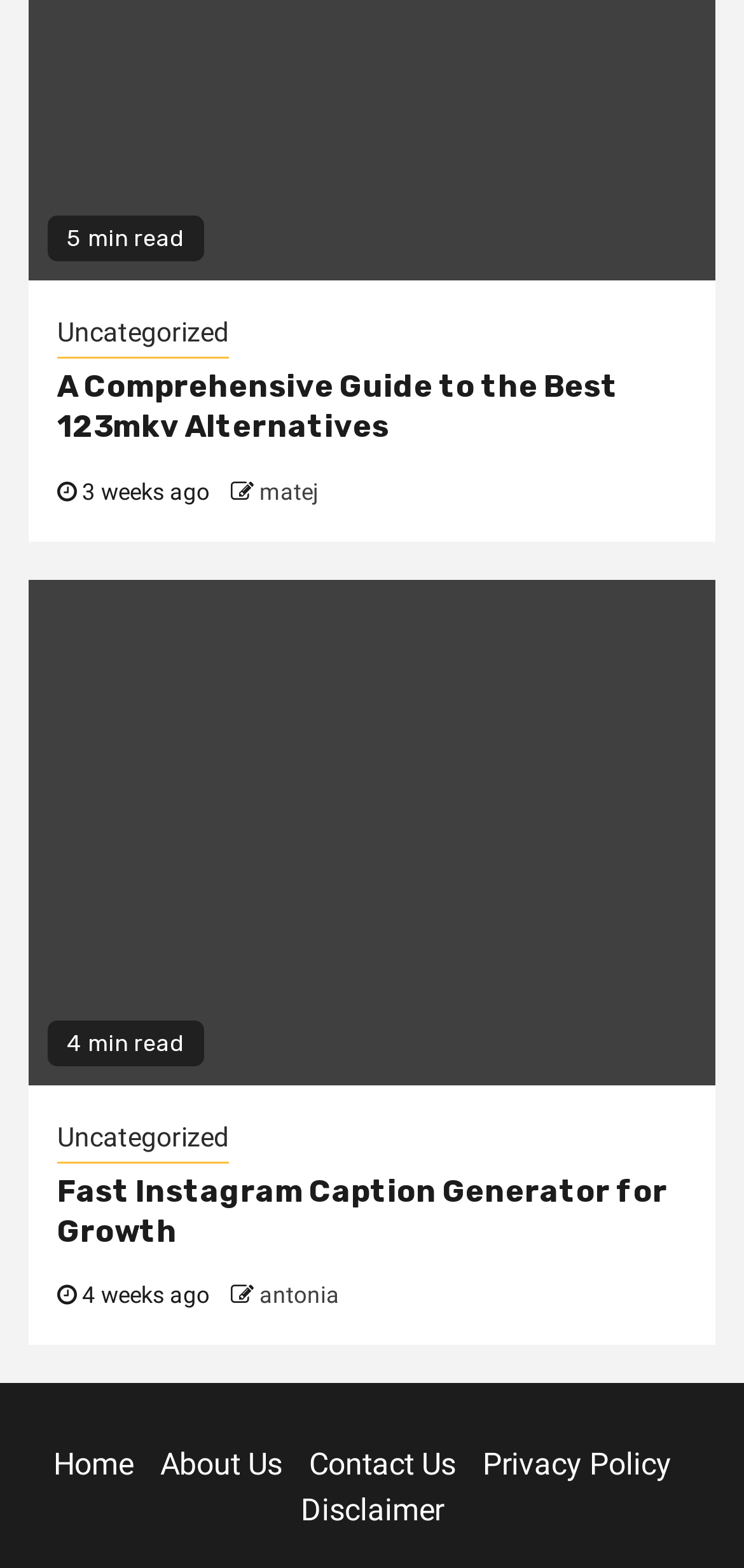Answer the question with a brief word or phrase:
How many weeks ago was the first article published?

3 weeks